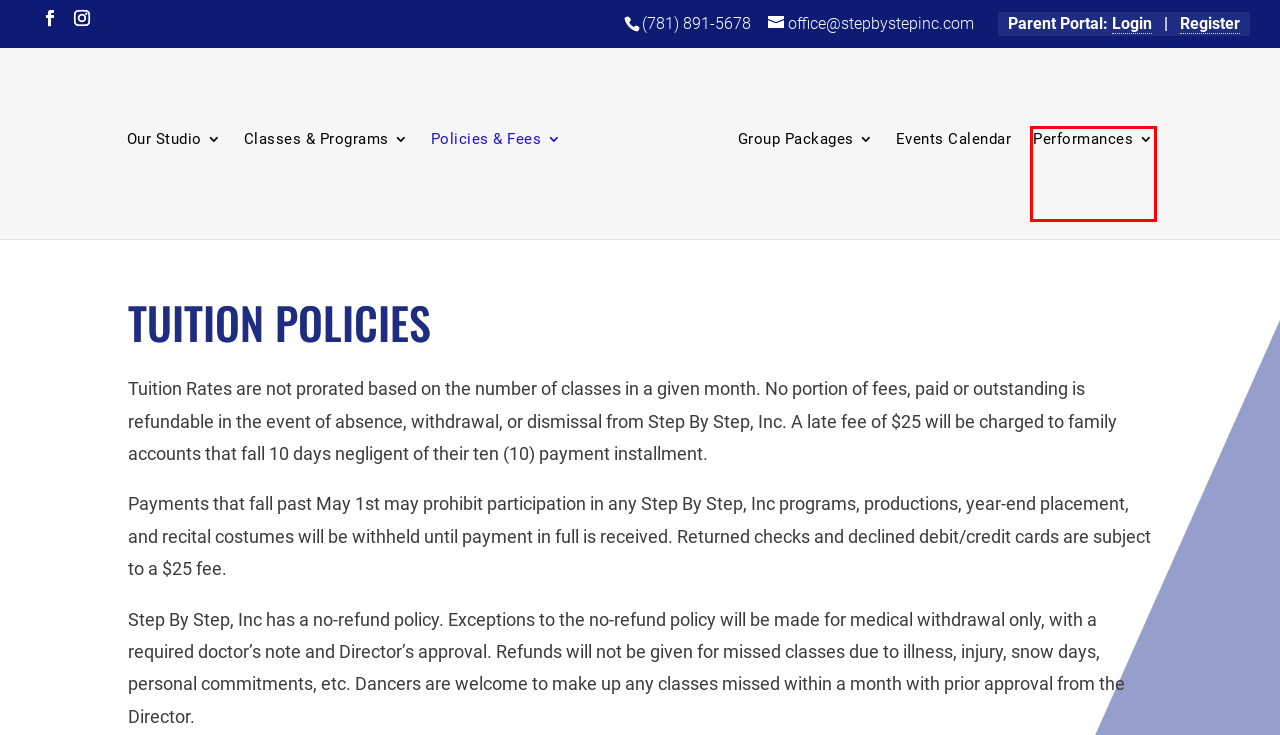Analyze the screenshot of a webpage featuring a red rectangle around an element. Pick the description that best fits the new webpage after interacting with the element inside the red bounding box. Here are the candidates:
A. Events from June 16, 2023 – August 17, 2023 – Step By Step
B. Registration - Step By Step - Waltham Dance Studio
C. Performance Opportunities - Step By Step - Waltham Dance Studio
D. About Us - Step By Step - Waltham Dance Studio
E. Step-By-Step Online Registration
F. Step-By-Step Parent Portal
G. Quinceaneras, Wedding Parties, Flash Mobs - Step By Step - Waltham Dance Studio
H. Step By Step - Recreational, Competitive & Private Dance Instruction

C